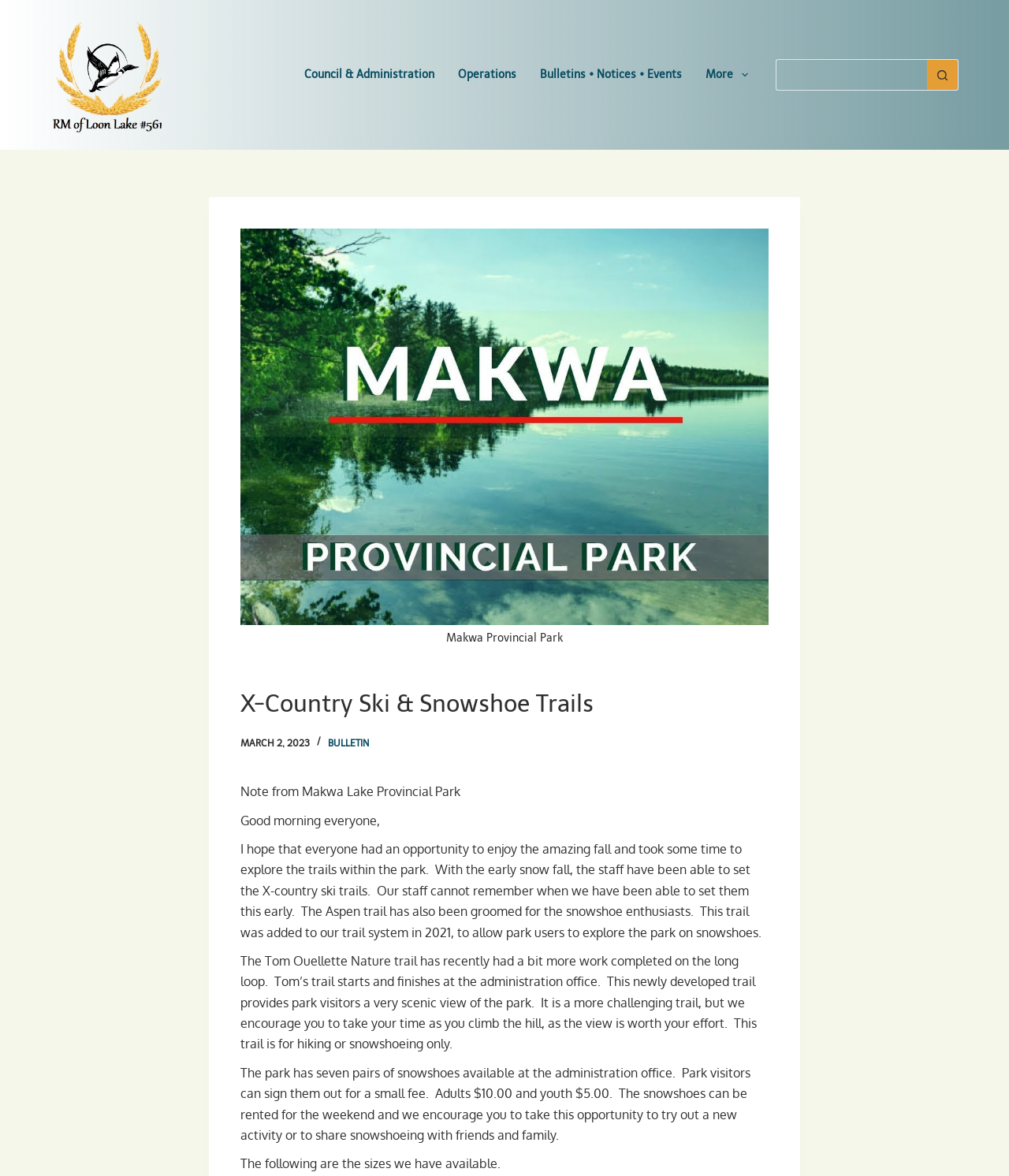Locate the bounding box of the UI element described in the following text: "More".

[0.688, 0.039, 0.753, 0.089]